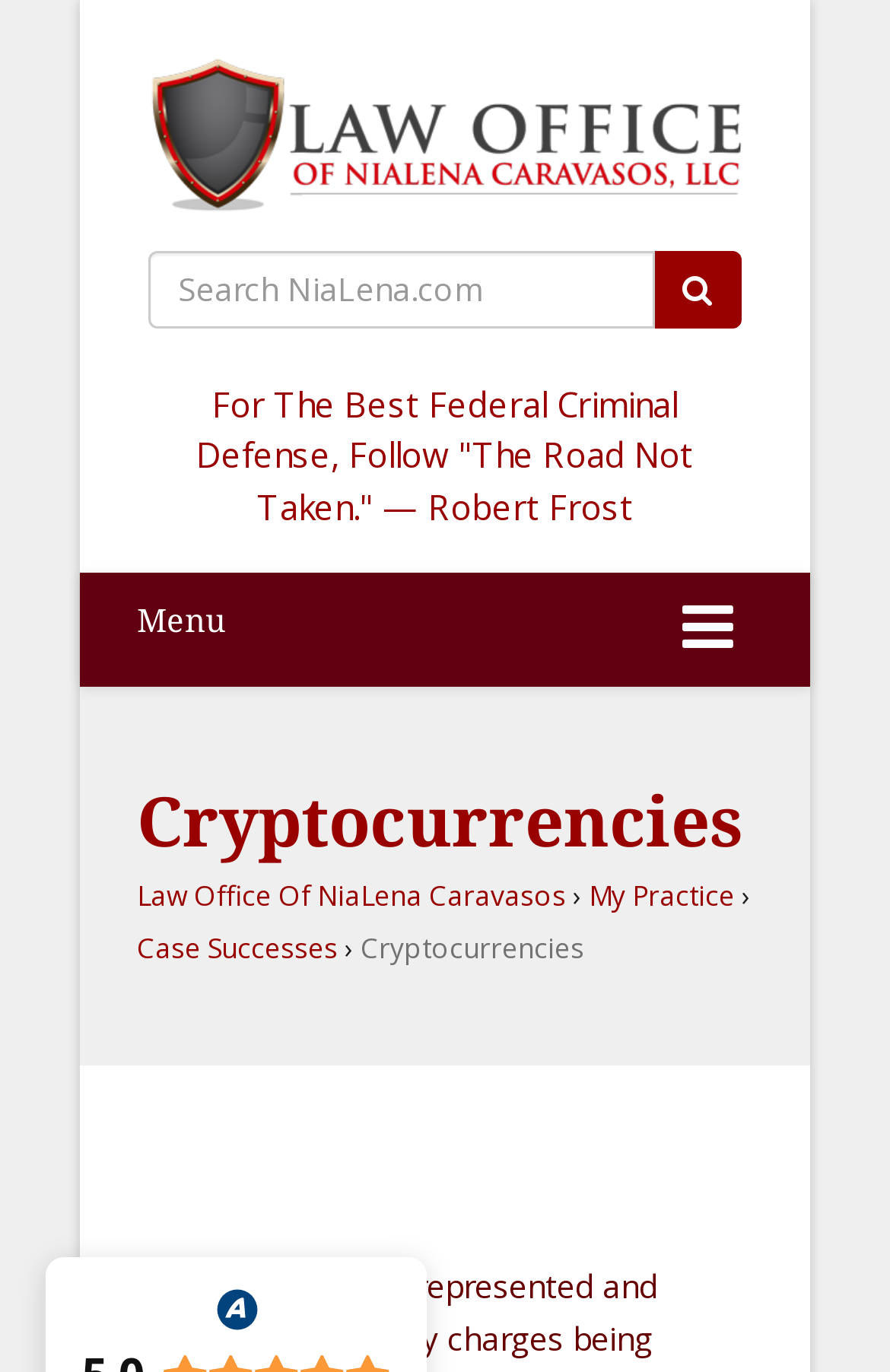What is the purpose of the textbox?
Examine the screenshot and reply with a single word or phrase.

Search NiaLena.com